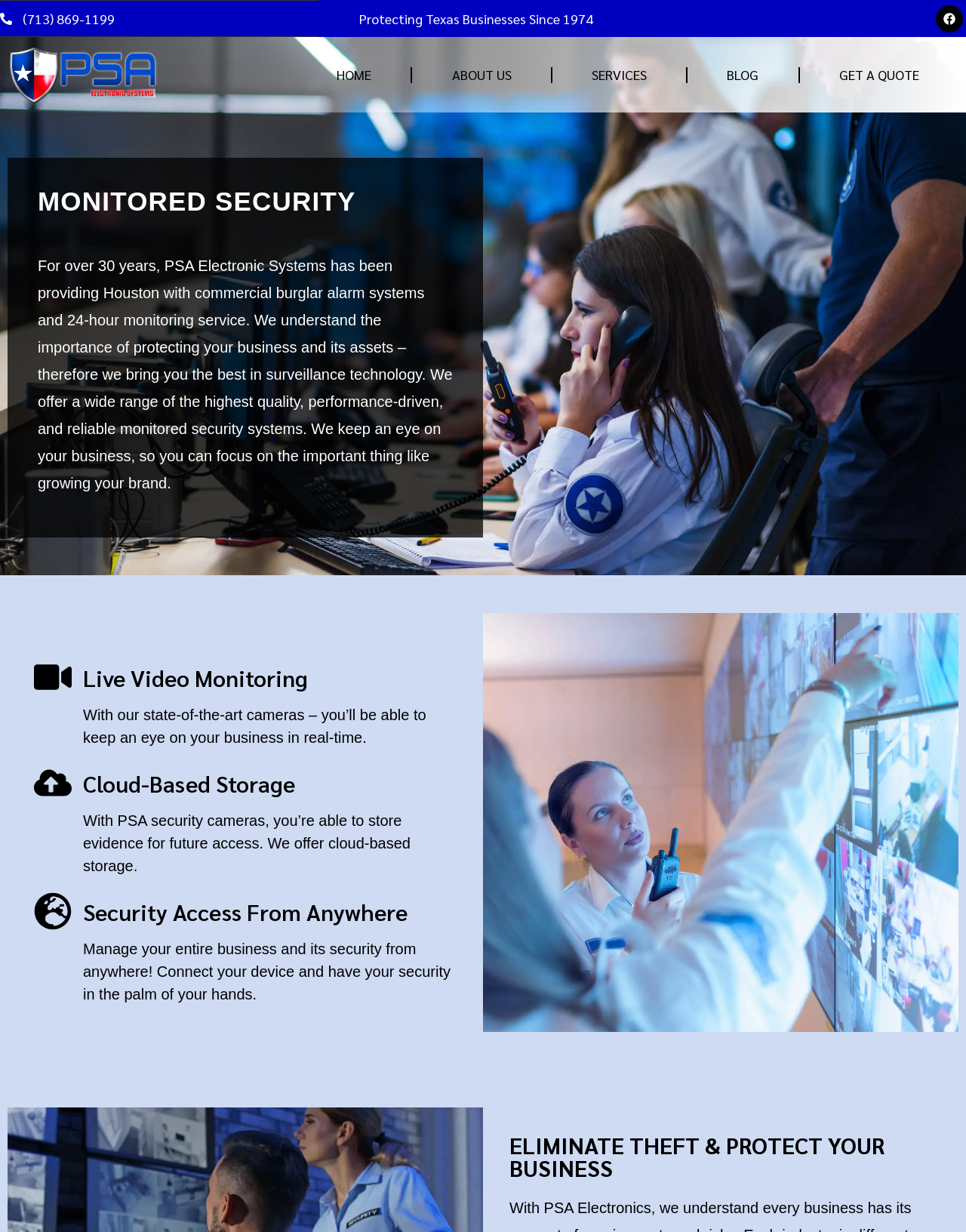Determine the bounding box coordinates in the format (top-left x, top-left y, bottom-right x, bottom-right y). Ensure all values are floating point numbers between 0 and 1. Identify the bounding box of the UI element described by: About Us

[0.427, 0.042, 0.57, 0.079]